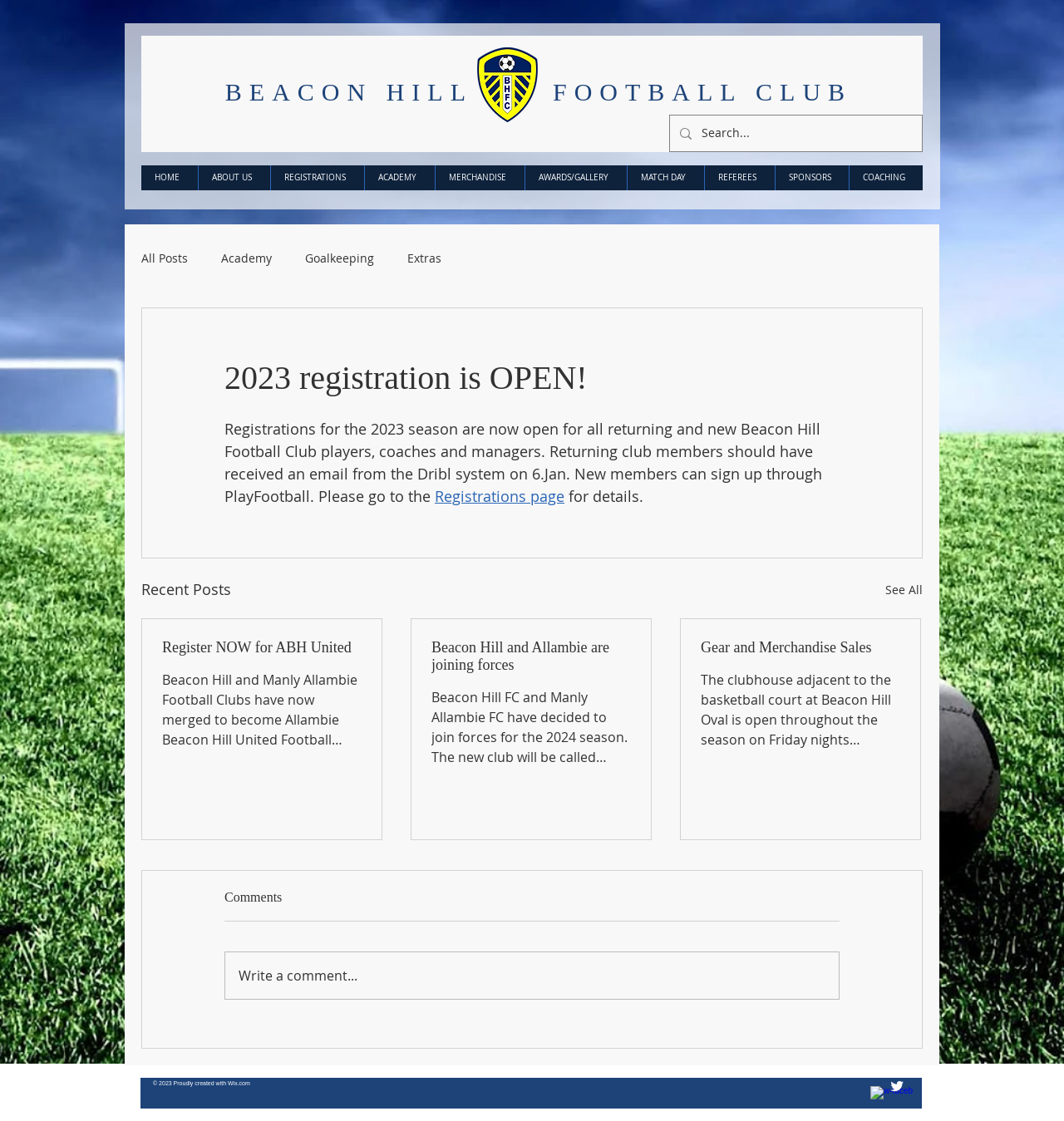Find the bounding box coordinates of the UI element according to this description: "All Posts".

[0.133, 0.223, 0.177, 0.237]